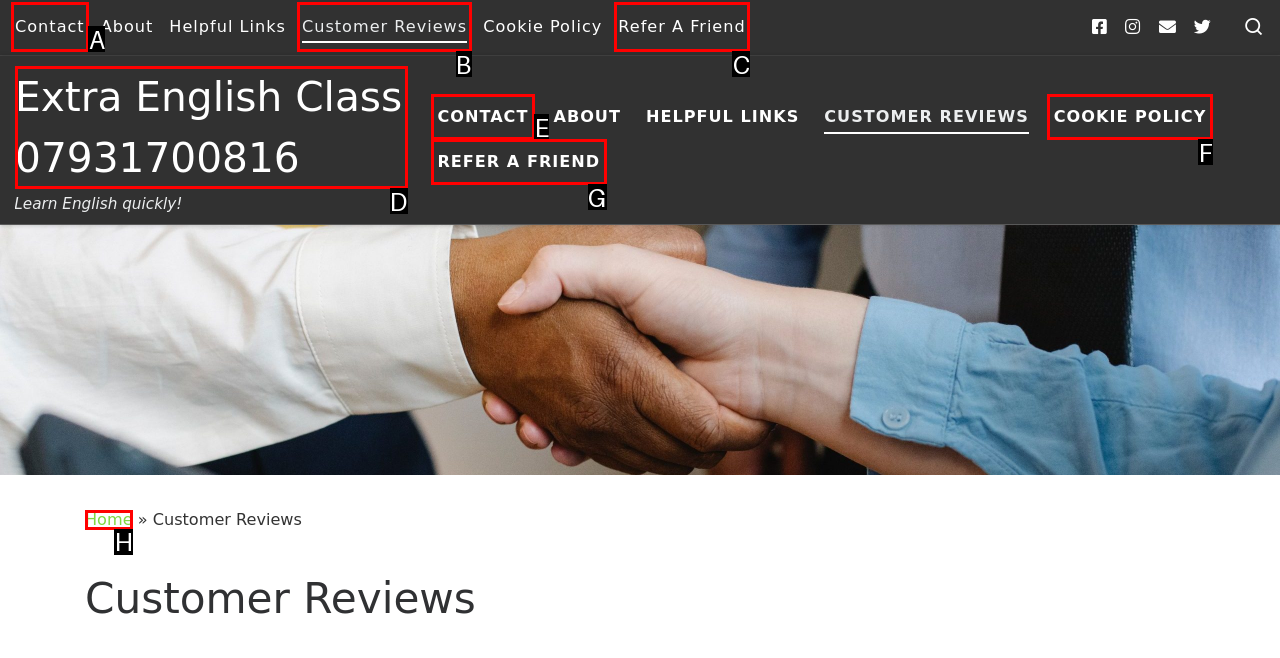Based on the element description: Contact, choose the best matching option. Provide the letter of the option directly.

A